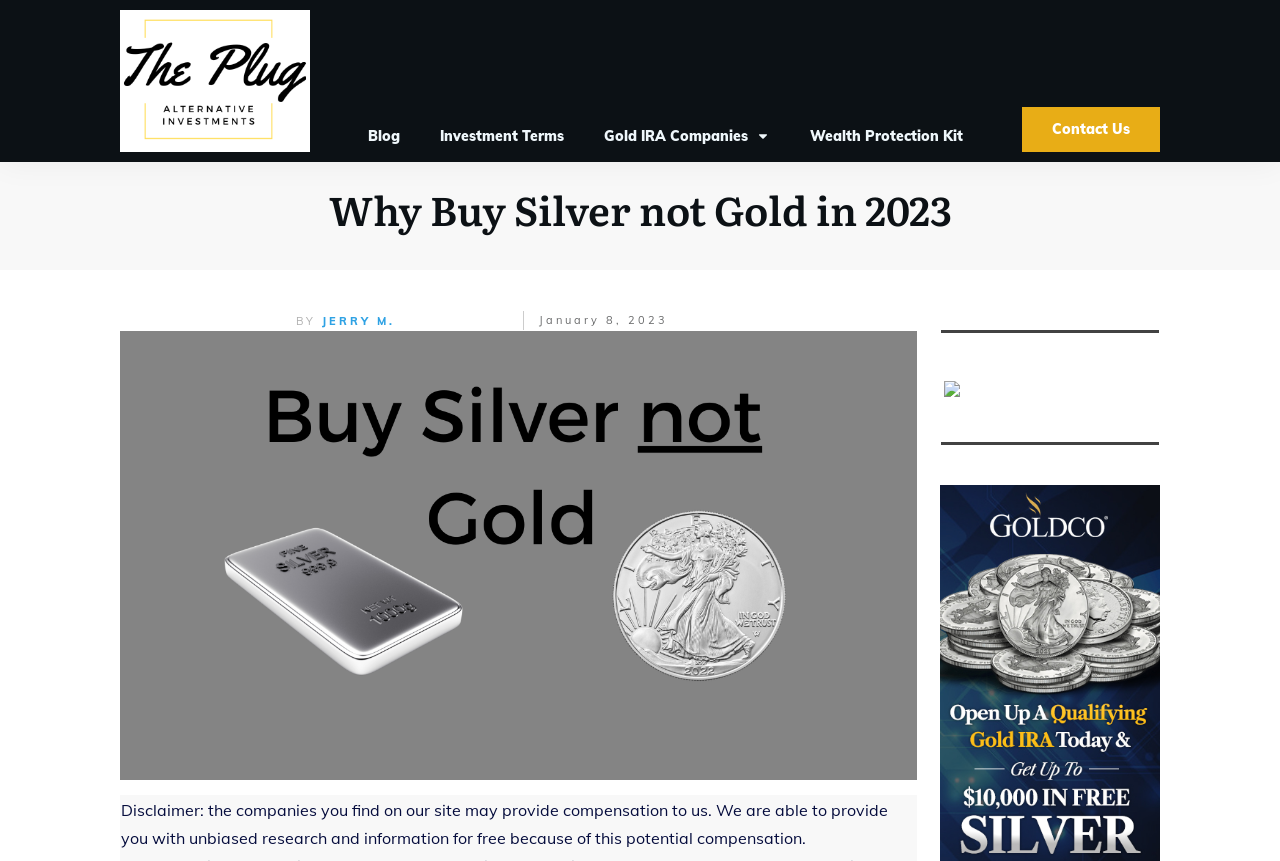What is the purpose of the 'Wealth Protection Kit' link?
Using the screenshot, give a one-word or short phrase answer.

To protect wealth